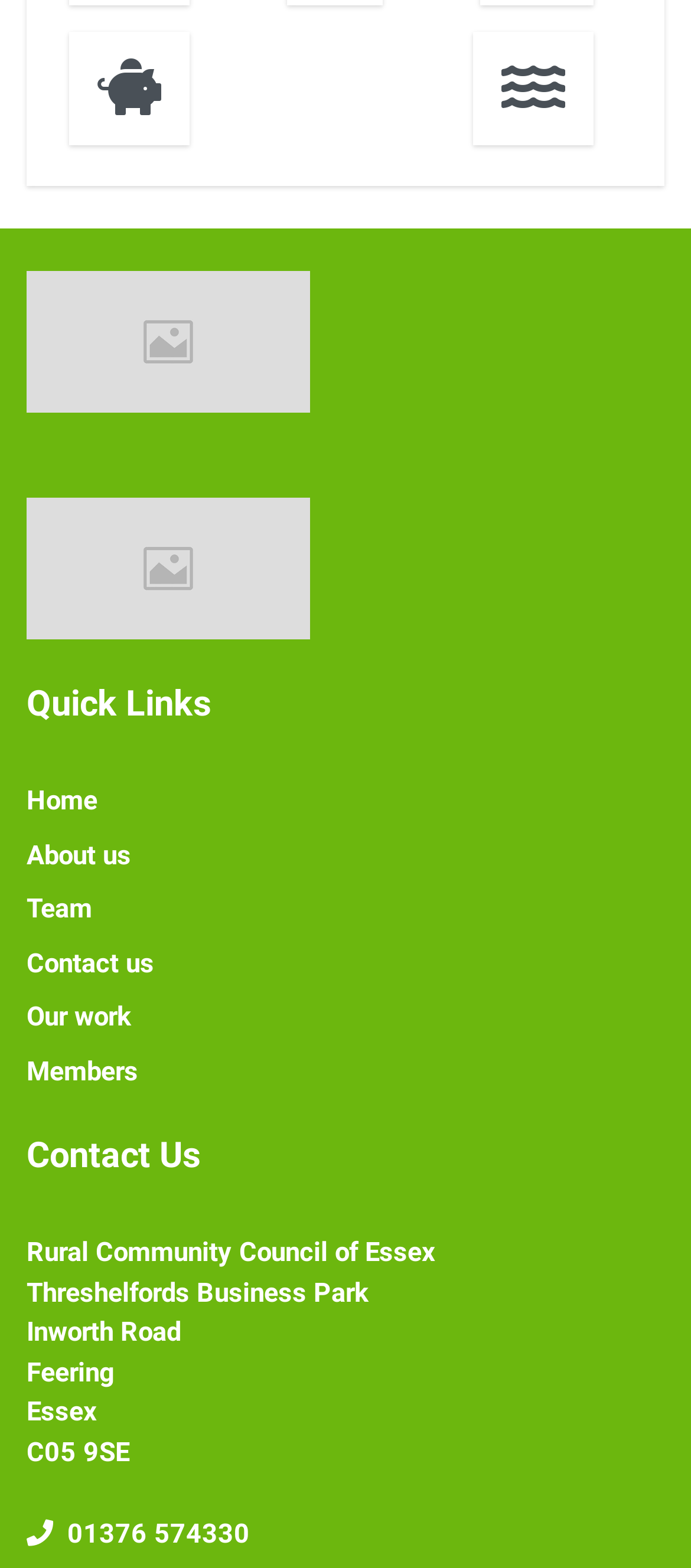Kindly respond to the following question with a single word or a brief phrase: 
What is the purpose of the 'Quick Links' section?

To provide quick access to important pages